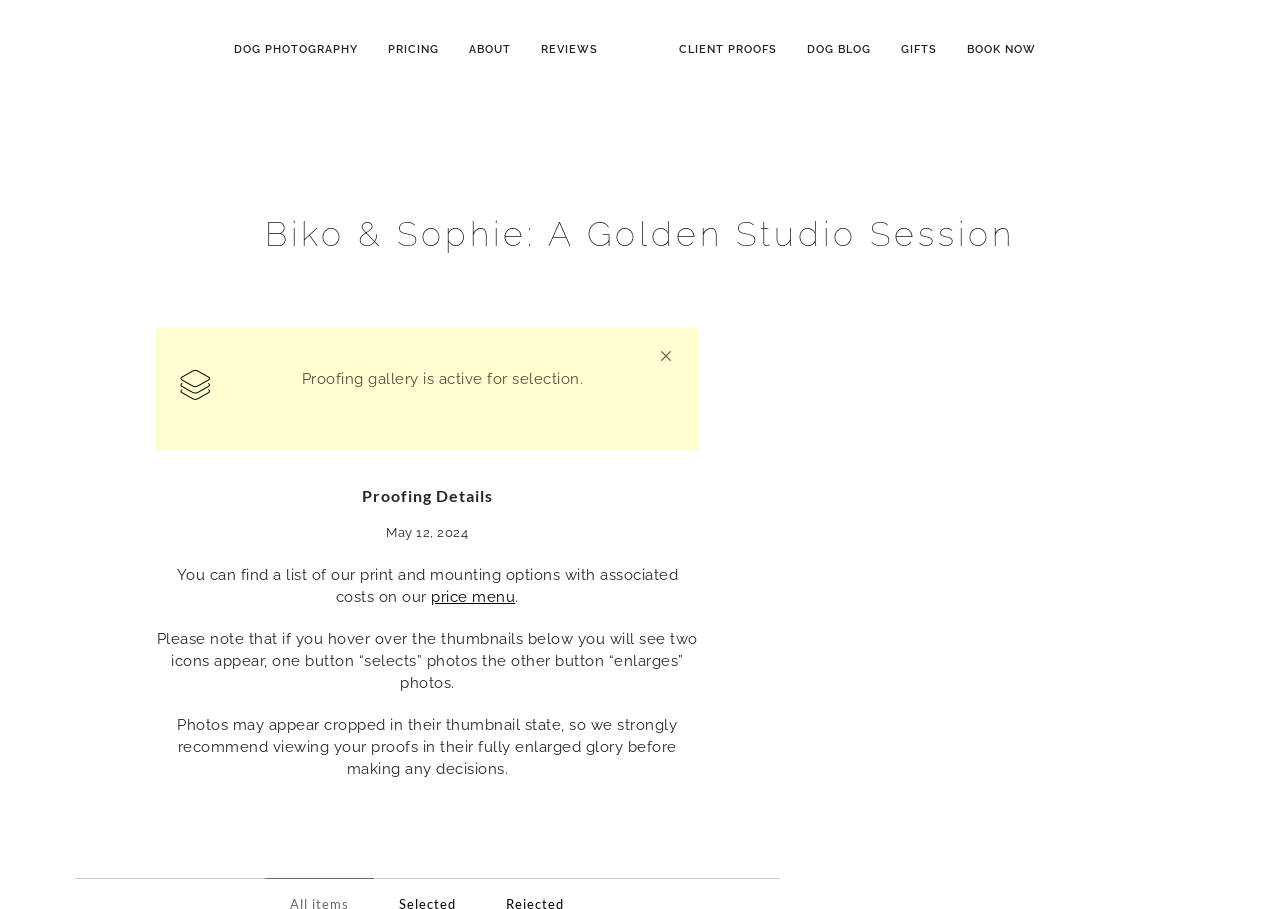How many navigation links are there?
Use the screenshot to answer the question with a single word or phrase.

8